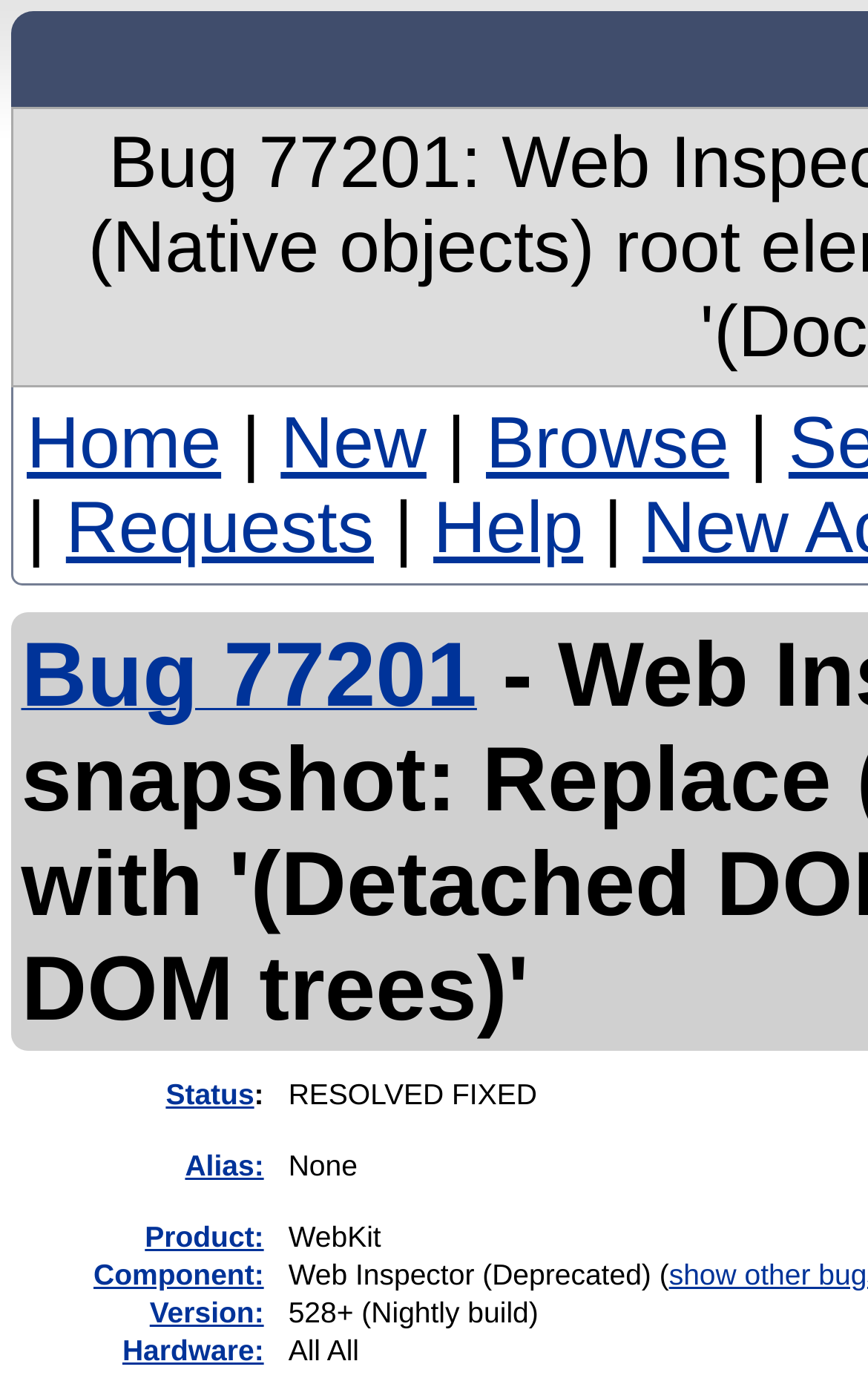Please identify the bounding box coordinates of the area that needs to be clicked to fulfill the following instruction: "view bug 77201."

[0.024, 0.488, 0.549, 0.516]